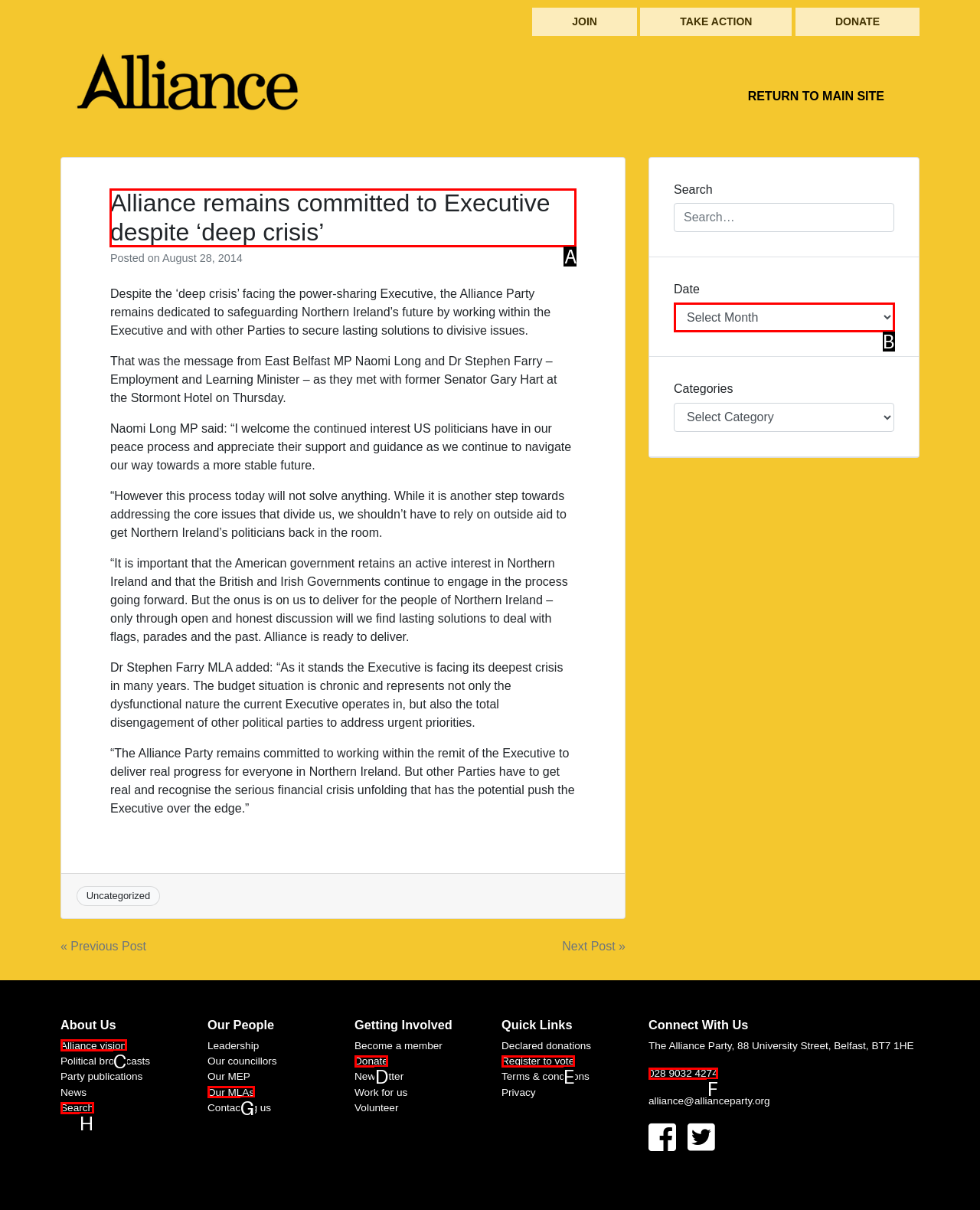Determine the letter of the UI element that you need to click to perform the task: Read the 'Alliance remains committed to Executive despite ‘deep crisis’’ article.
Provide your answer with the appropriate option's letter.

A